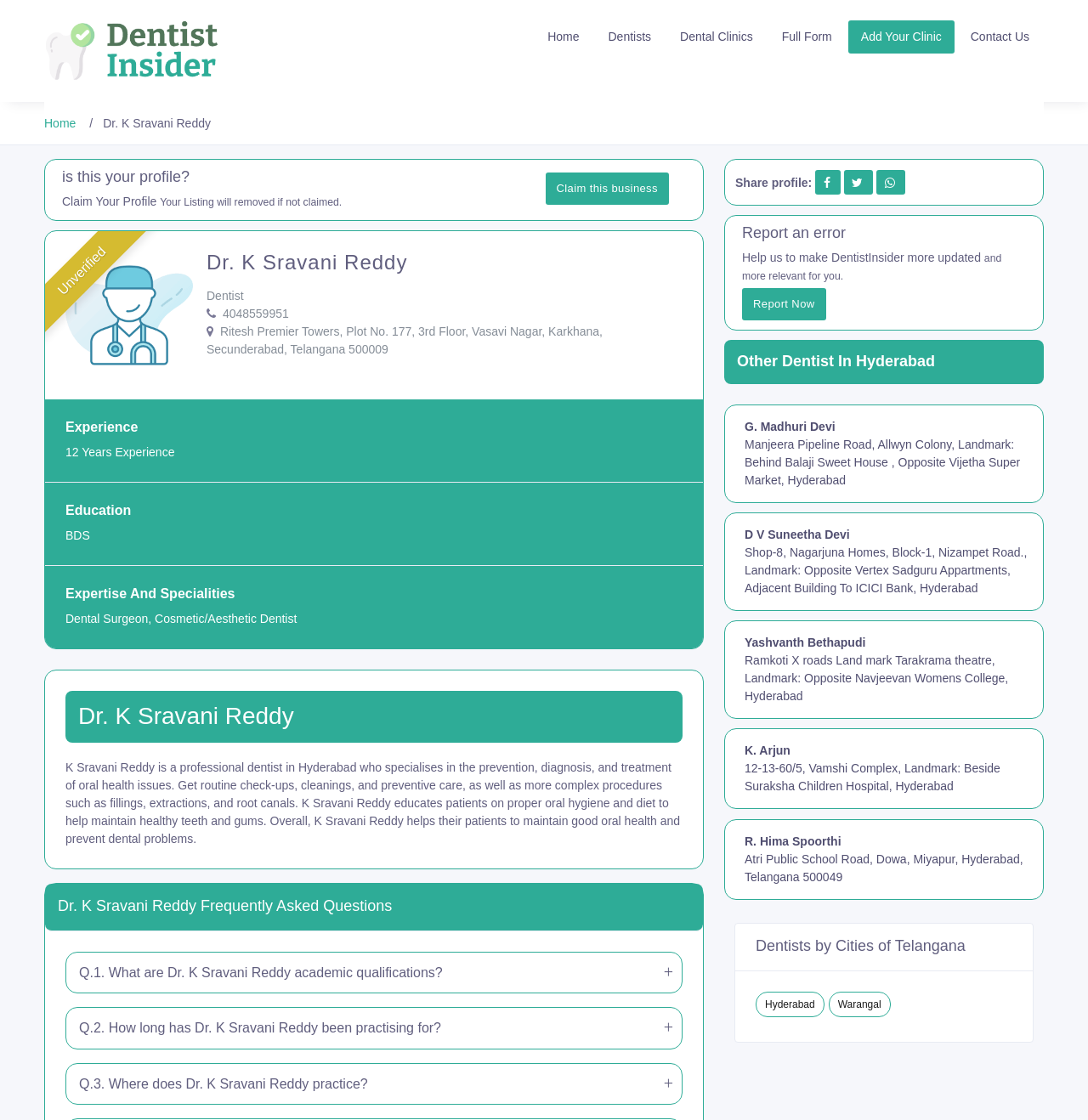Write an extensive caption that covers every aspect of the webpage.

This webpage is about Dr. K Sravani Reddy, a renowned dentist in Hyderabad. At the top left corner, there is a logo of Dentist Insider. Below the logo, there is a navigation menu with links to Home, Dentists, Dental Clinics, Full Form, Add Your Clinic, and Contact Us. 

On the right side of the navigation menu, there is a heading "is this your profile?" followed by a "Claim Your Profile" button and a warning message stating that the listing will be removed if not claimed. 

Below this section, there is an image of Dr. K Sravani Reddy, followed by her name and title "Dentist" in a heading. Her contact number and address are listed below. 

The webpage then provides detailed information about Dr. K Sravani Reddy's experience, education, and expertise. There is a long paragraph describing her services, including routine check-ups, cleanings, and preventive care, as well as more complex procedures.

Further down, there are frequently asked questions about Dr. K Sravani Reddy, including her academic qualifications, years of practice, and practice location. 

On the right side, there are social media links to share Dr. K Sravani Reddy's profile on Facebook, Twitter, and Whatsapp. Below this, there is a "Report an error" section where users can report any errors on the webpage.

The webpage also lists other dentists in Hyderabad, with their names, addresses, and landmarks. Finally, there is a section titled "Dentists by Cities of Telangana" with links to dentists in Hyderabad and Warangal.